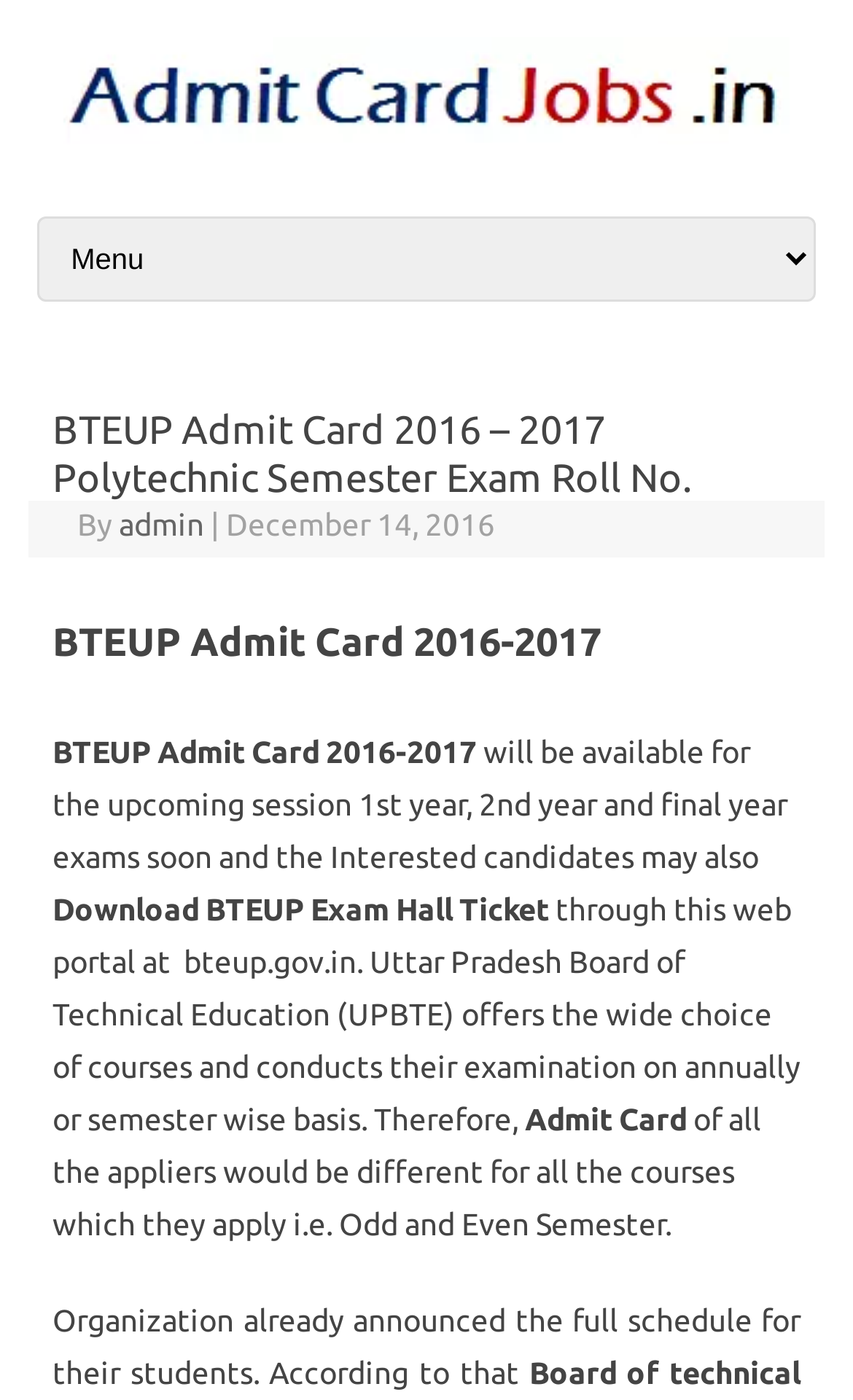What is the name of the organization conducting the exams?
Use the image to answer the question with a single word or phrase.

Uttar Pradesh Board of Technical Education